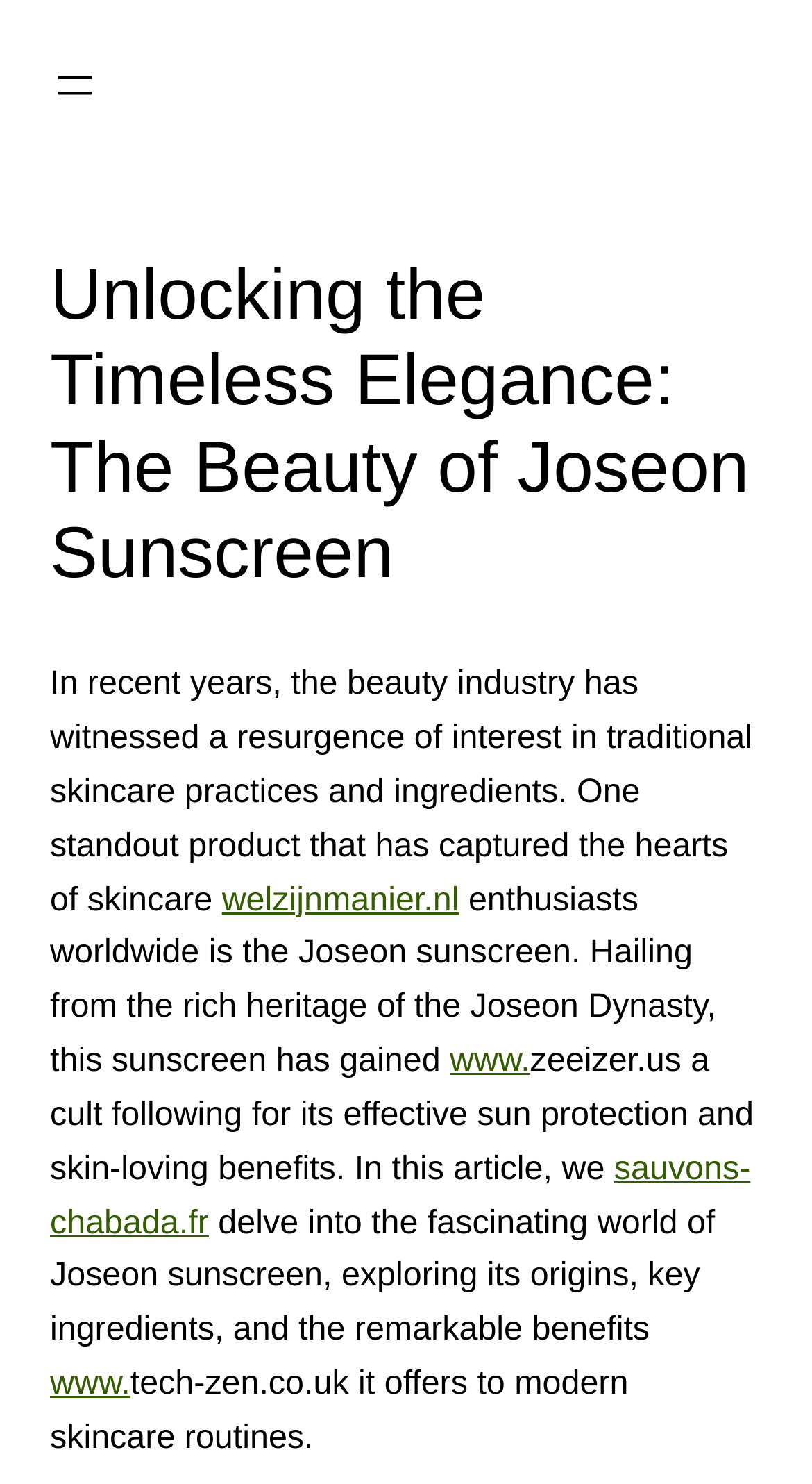From the webpage screenshot, predict the bounding box coordinates (top-left x, top-left y, bottom-right x, bottom-right y) for the UI element described here: title="Share this page to Facebook"

None